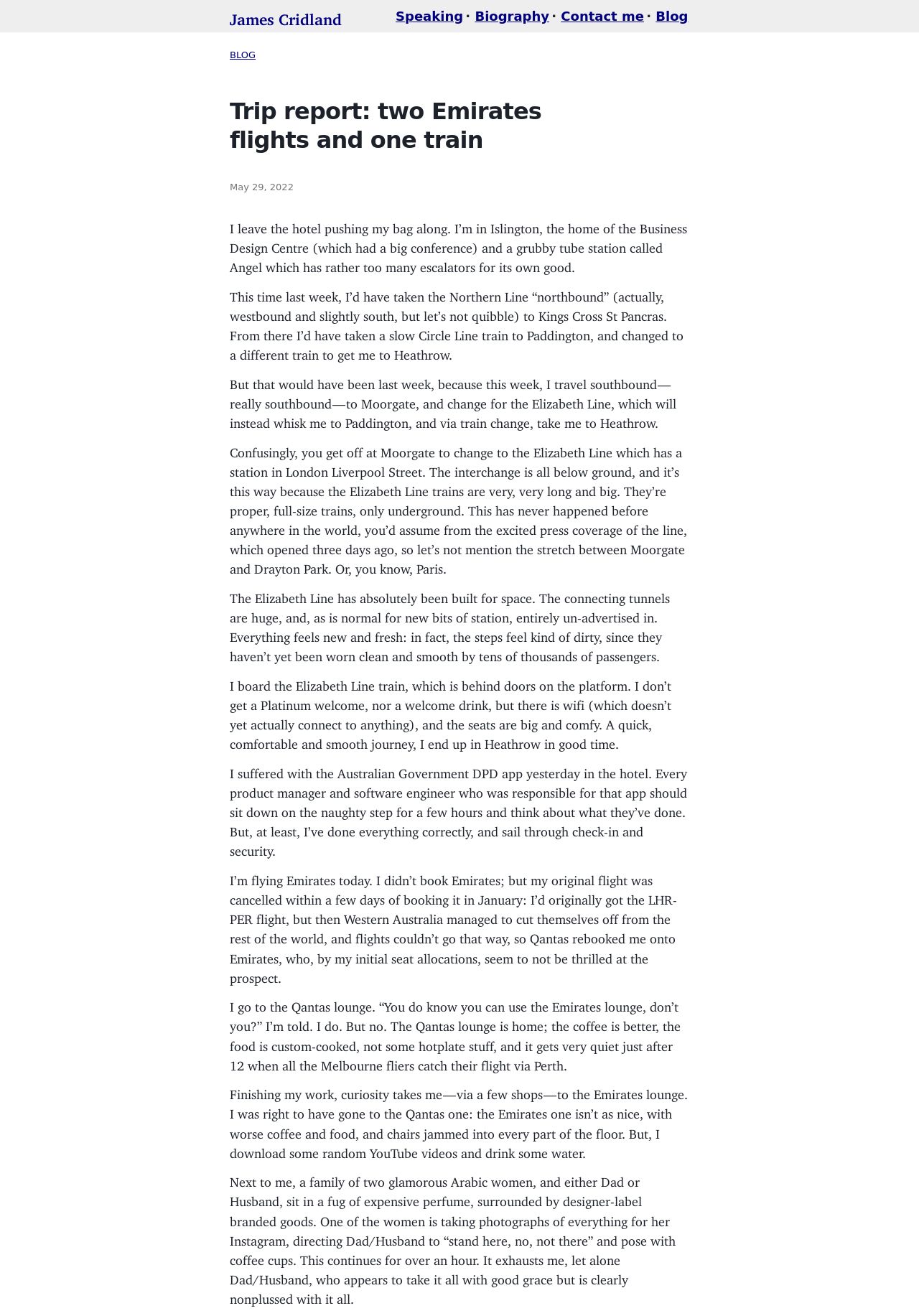Generate a detailed explanation of the webpage's features and information.

This webpage is a personal blog post titled "Trip report: two Emirates flights and one train" by James Cridland, a radio futurologist. At the top, there are five links: "James Cridland", "Speaking", "Biography", "Contact me", and "Blog". Below these links, there is a header section with a link to the blog and a heading that displays the title of the post.

The main content of the webpage is a travel report written in a conversational tone. The report is divided into several paragraphs, each describing a part of the author's journey. The text is positioned in the middle of the page, spanning from the top to the bottom.

The report begins with the author describing their departure from a hotel in Islington, London, and their journey to Heathrow Airport via the Elizabeth Line, a new underground train system. The author provides details about the train, its size, and the comfort of the journey.

The next section of the report describes the author's experience at Heathrow Airport, including checking in and going through security. The author mentions flying with Emirates and visiting the Qantas lounge, where they prefer the coffee and food.

The report continues with the author's visit to the Emirates lounge, which they find less impressive than the Qantas lounge. The author observes a family taking photos for Instagram and describes their experience in a humorous tone.

Throughout the report, there are no images, but the text is engaging and descriptive, providing a vivid account of the author's travel experience.